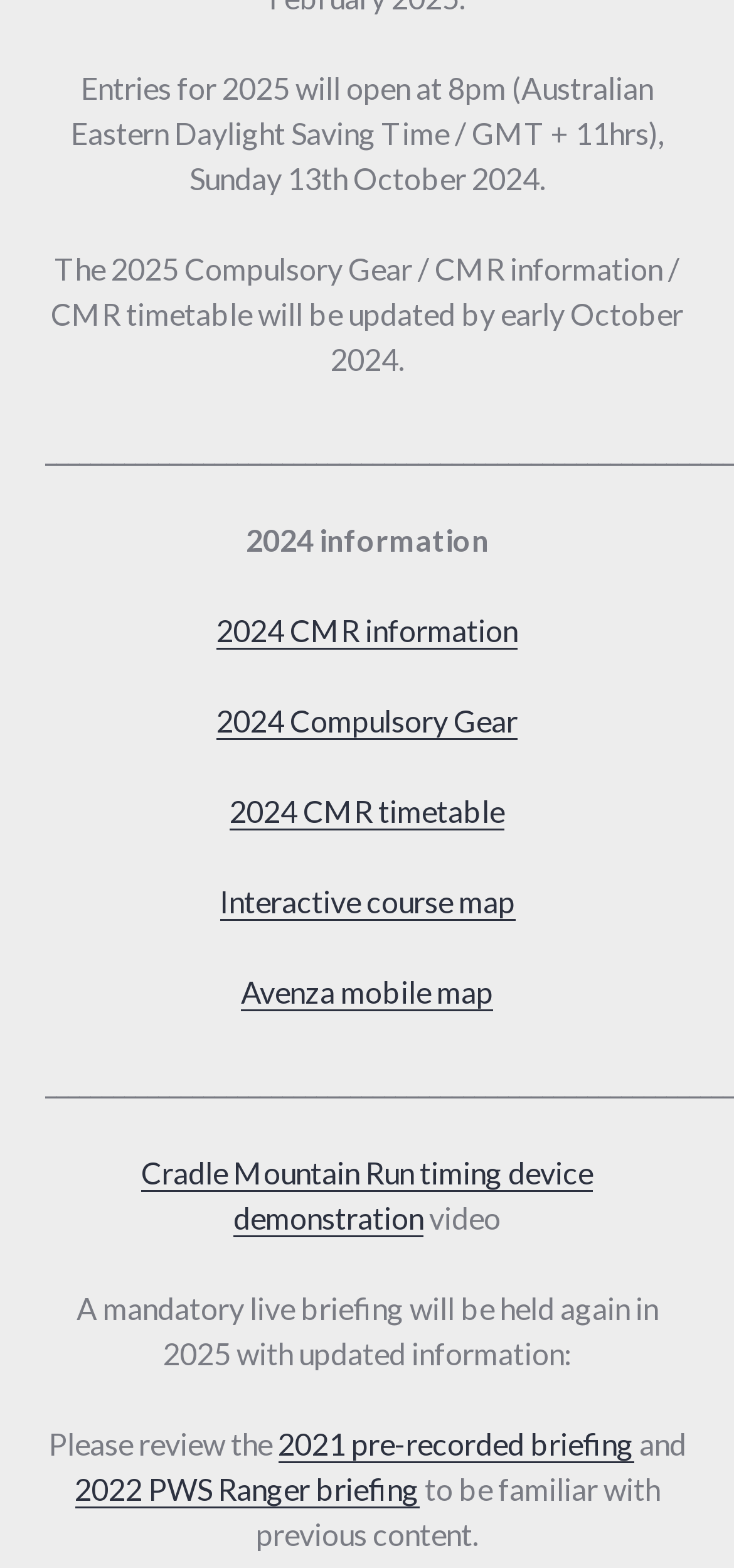Respond with a single word or phrase:
What is recommended to review before the 2025 briefing?

2021 and 2022 briefings